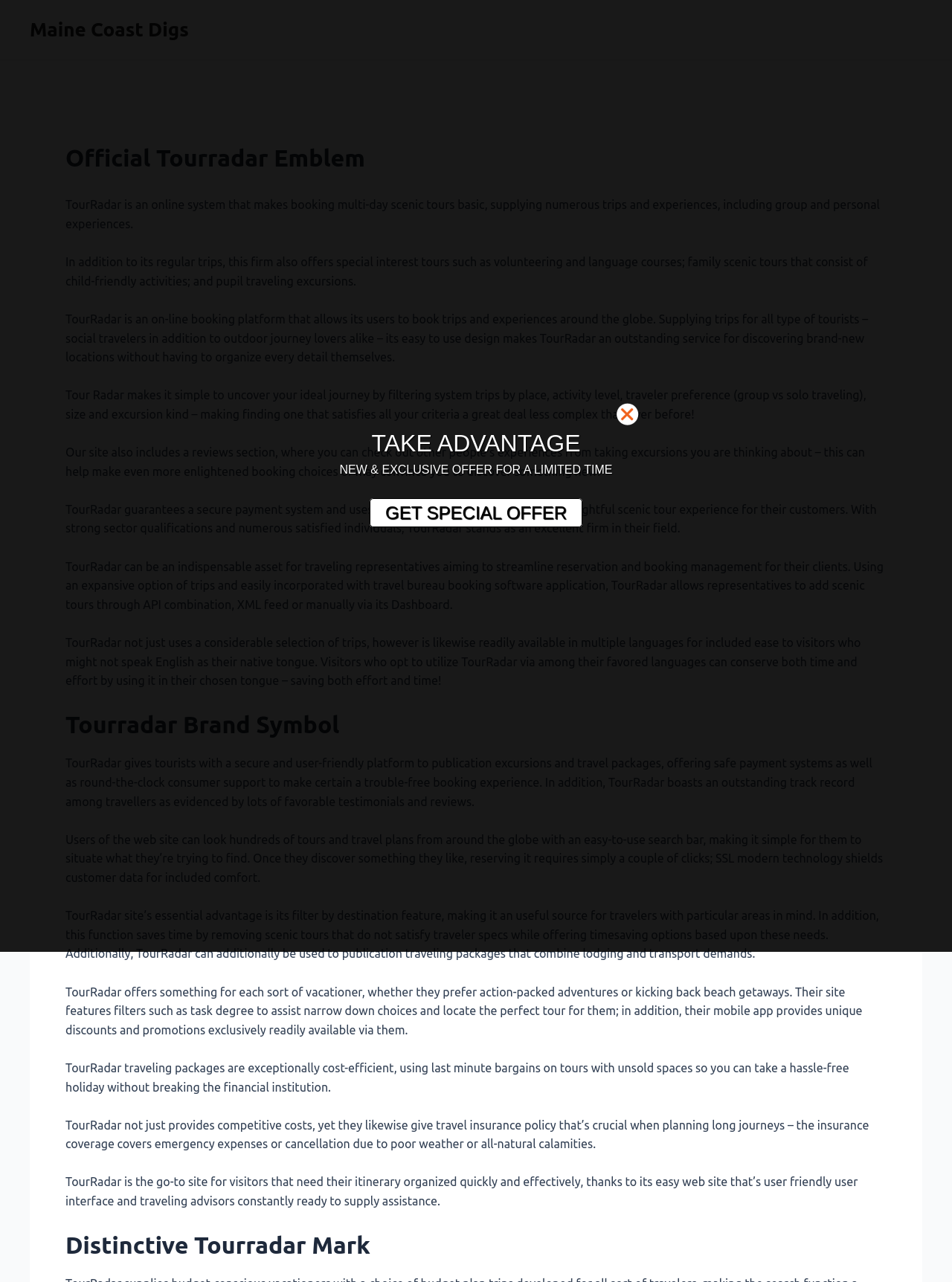What type of payment system does TourRadar use?
Answer the question with a thorough and detailed explanation.

I inferred this answer by reading the static text elements on the webpage, which describe TourRadar's payment system as 'secure' and mention that it uses 'SSL technology' to protect customer data.